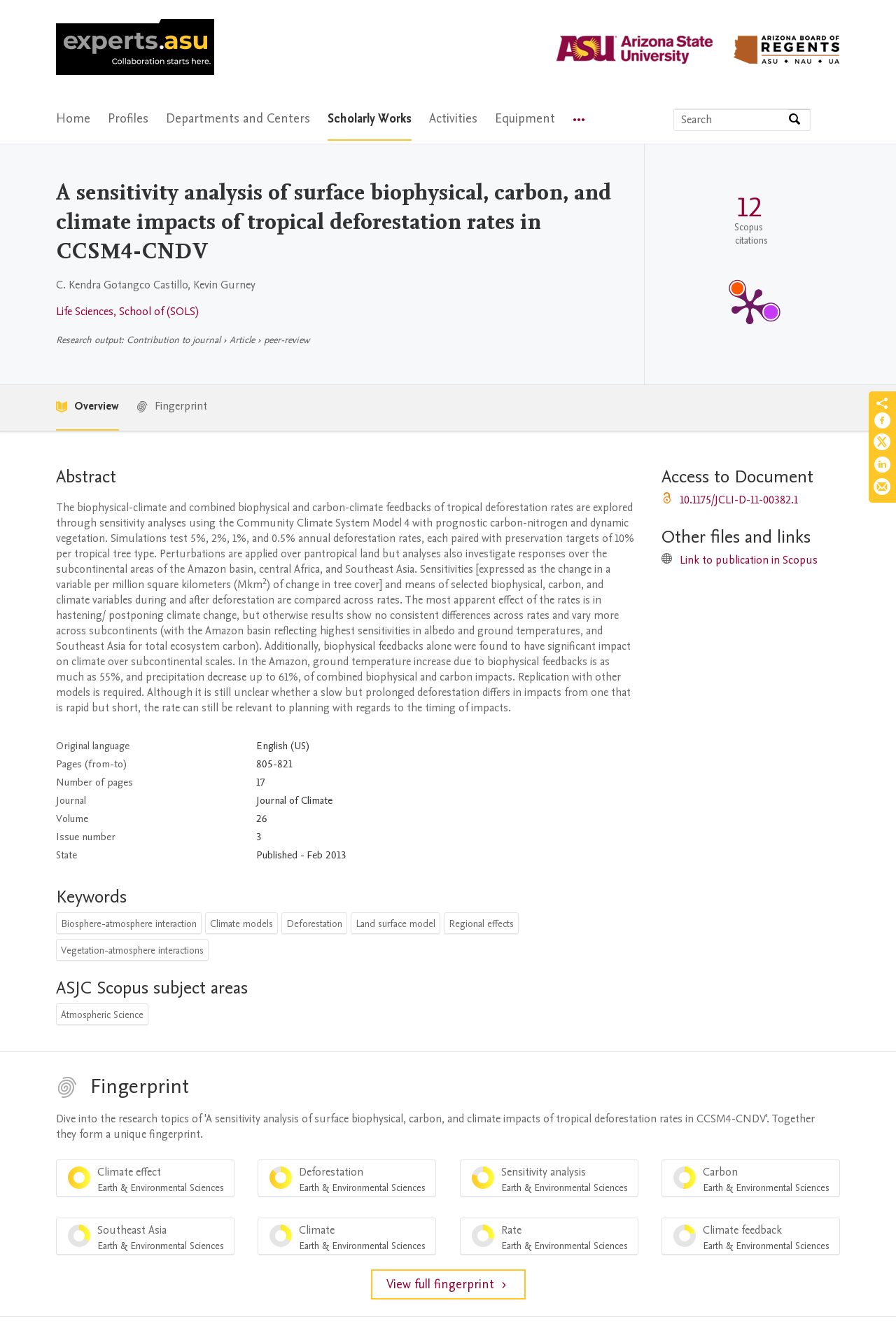Explain in detail what is displayed on the webpage.

This webpage is about a research article titled "A sensitivity analysis of surface biophysical, carbon, and climate impacts of tropical deforestation rates in CCSM4-CNDV" from Arizona State University. 

At the top of the page, there is a navigation menu with links to the university's home page, profiles, departments, scholarly works, activities, equipment, and more. Below this, there is a search bar where users can search by expertise, name, or affiliation.

The main content of the page is divided into several sections. The first section displays the article's title, authors, and publication information. The authors are C. Kendra Gotangco Castillo and Kevin Gurney, and the article is from the School of Life Sciences.

The next section is the abstract, which summarizes the article's content. The abstract is a lengthy text that discusses the biophysical-climate and combined biophysical and carbon-climate feedbacks of tropical deforestation rates.

Below the abstract, there is a table that displays the article's details, including the original language, pages, number of pages, journal, volume, issue number, and state.

The following section is the keywords section, which lists several keywords related to the article, such as biosphere-atmosphere interaction, climate models, deforestation, land surface model, regional effects, and vegetation-atmosphere interactions.

Next, there is a section that displays the ASJC Scopus subject areas, which includes Atmospheric Science.

The page also has sections for accessing the document, other files and links, and fingerprint. The fingerprint section appears to be a menu that displays the article's topics, including climate effect and deforestation.

Throughout the page, there are various links to related resources, such as the article's publication in Scopus and the university's home page.